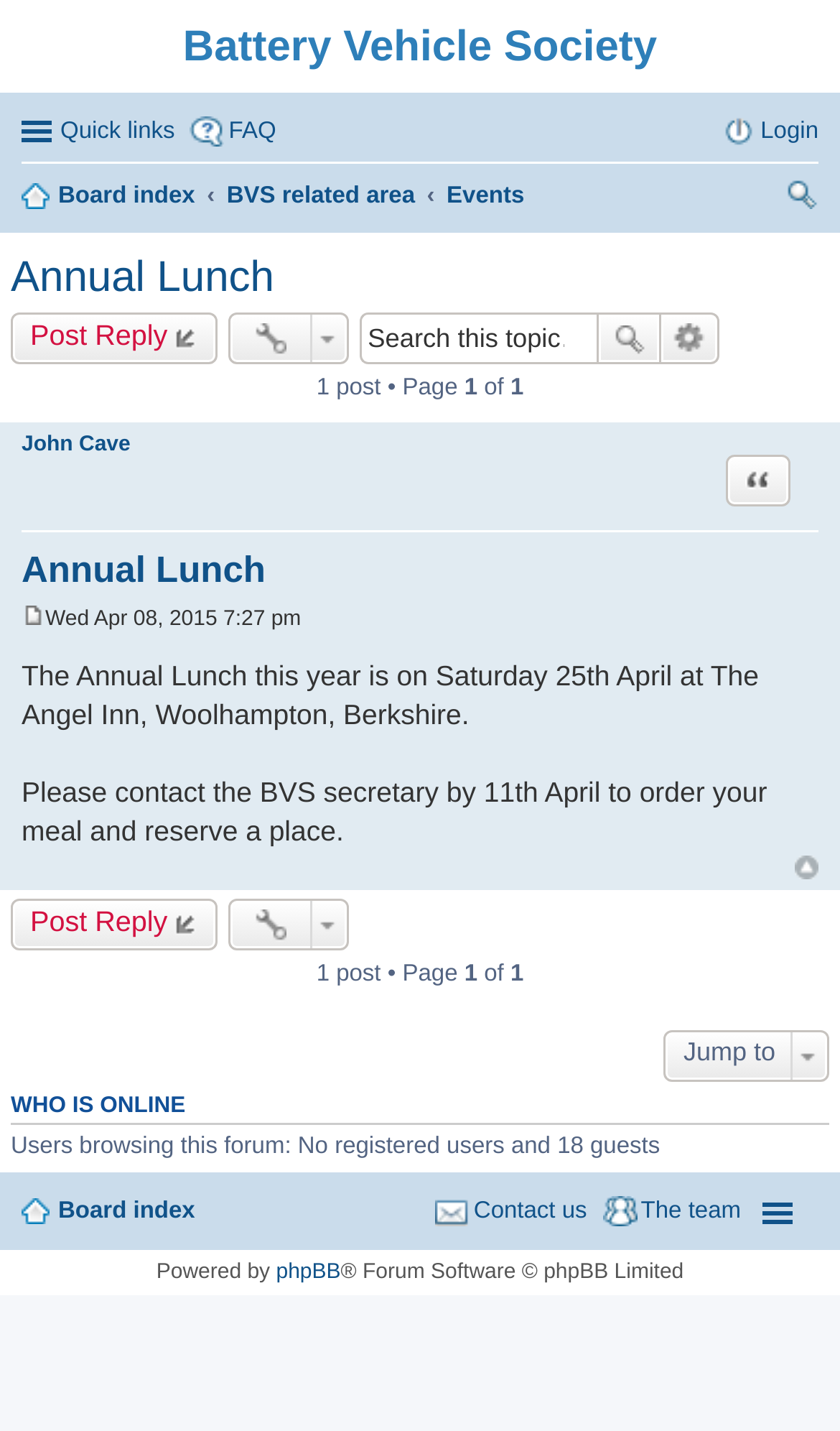Please locate the bounding box coordinates for the element that should be clicked to achieve the following instruction: "View Annual Lunch details". Ensure the coordinates are given as four float numbers between 0 and 1, i.e., [left, top, right, bottom].

[0.026, 0.385, 0.316, 0.413]